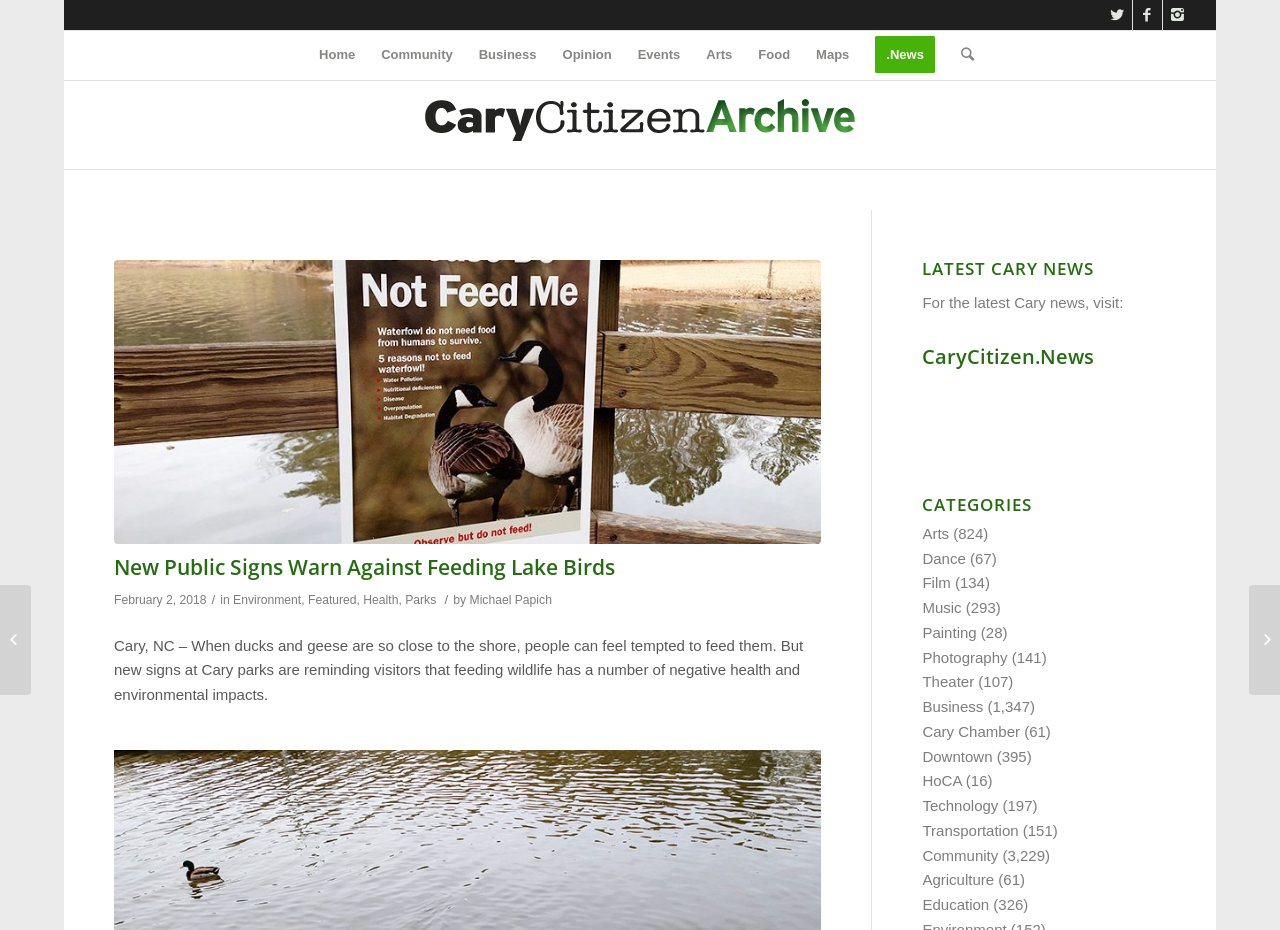Carefully examine the image and provide an in-depth answer to the question: What is the name of the author of the article 'New Public Signs Warn Against Feeding Lake Birds'?

The name of the author can be found in the header section of the webpage, where it says 'February 2, 2018 / in Environment, Featured, Health, Parks / by Michael Papich'.